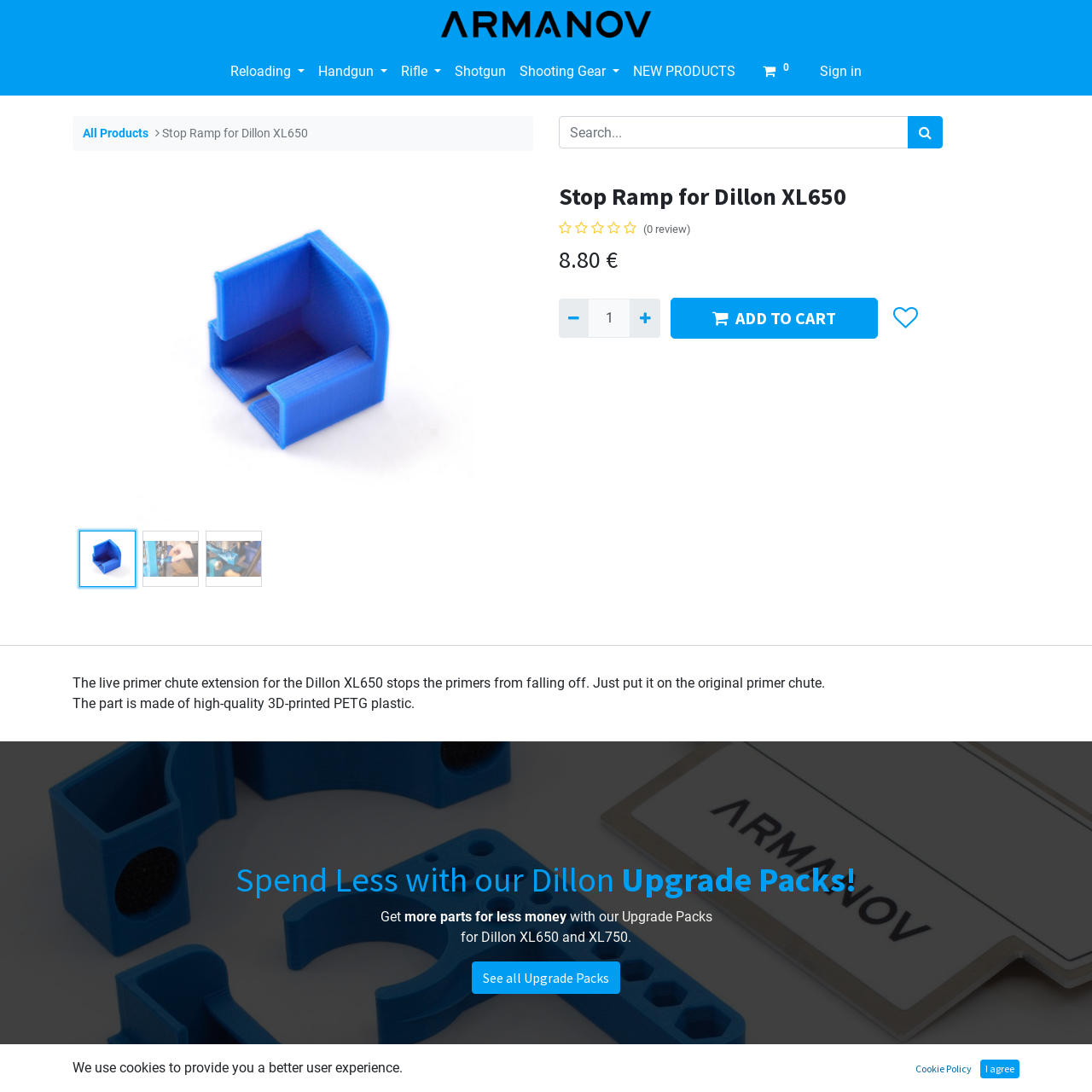What is the purpose of the product?
Provide a well-explained and detailed answer to the question.

I understood the purpose of the product by reading the static text element that explains 'The live primer chute extension for the Dillon XL650 stops the primers from falling off.' which describes the product's function.